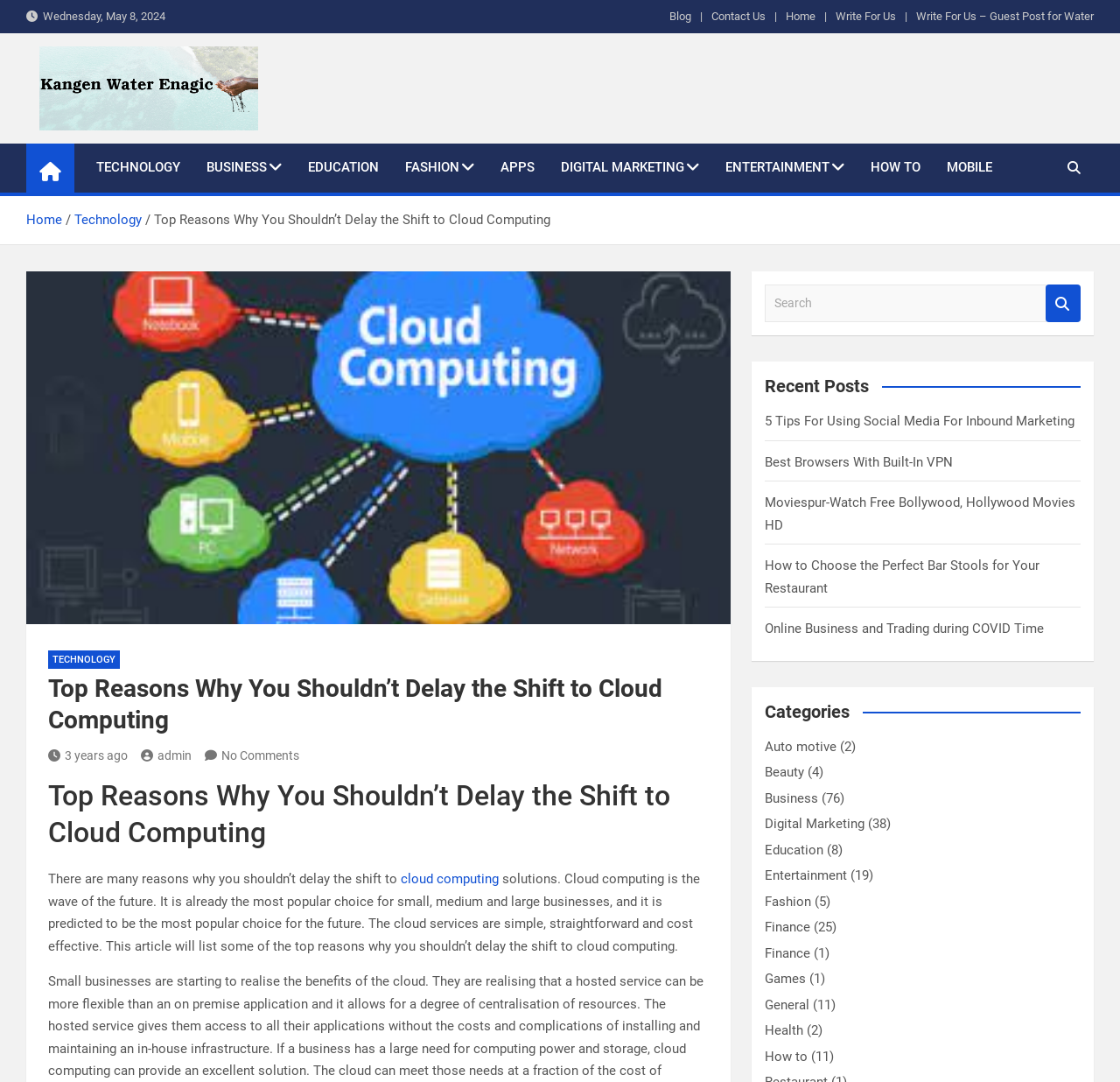Please analyze the image and give a detailed answer to the question:
How many categories are listed on the webpage?

I counted the number of categories listed on the webpage by looking at the section titled 'Categories' and counting the individual links, which include 'Auto motive', 'Beauty', 'Business', and so on.